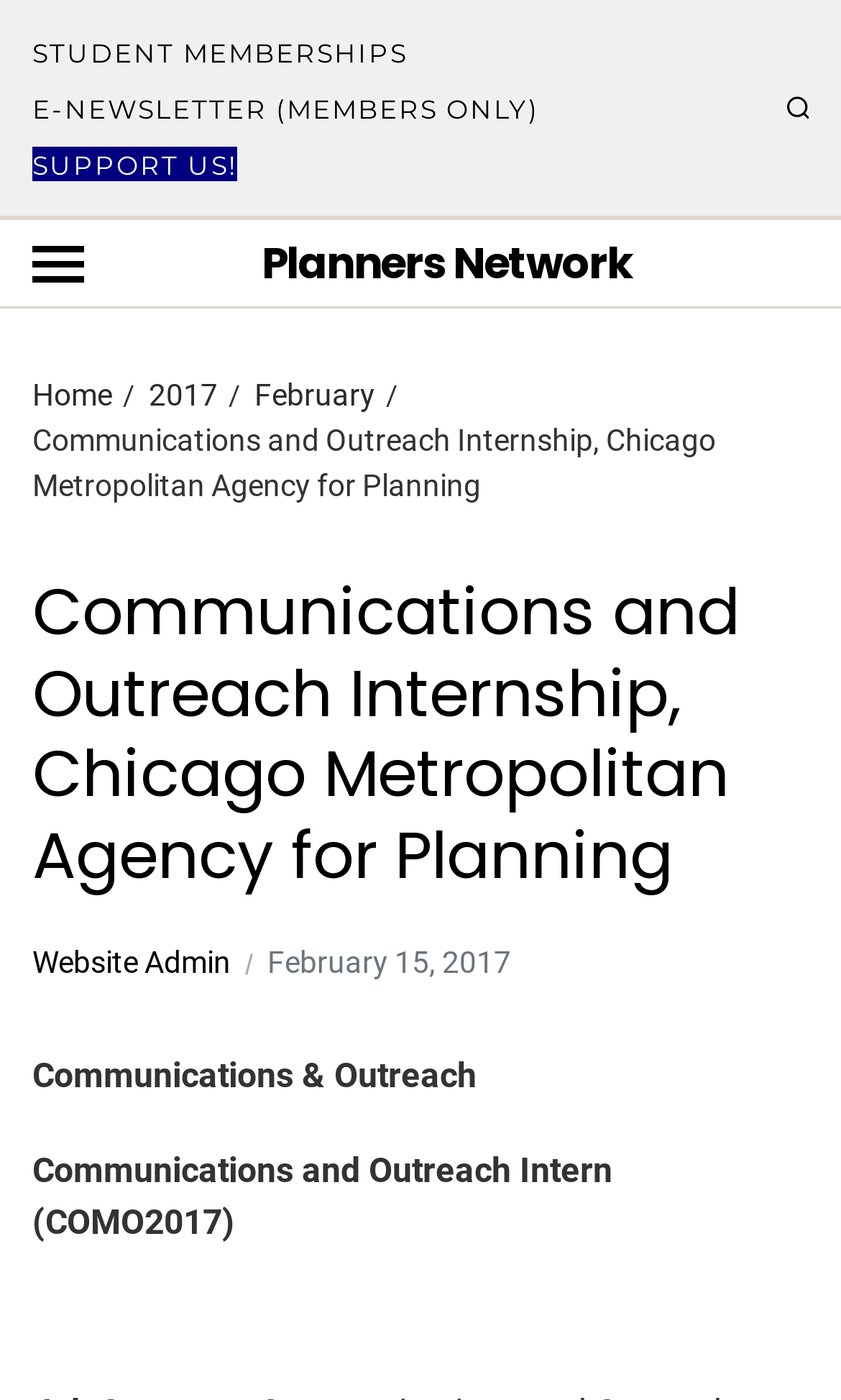Please indicate the bounding box coordinates for the clickable area to complete the following task: "Click SUPPORT US!". The coordinates should be specified as four float numbers between 0 and 1, i.e., [left, top, right, bottom].

[0.038, 0.106, 0.282, 0.129]